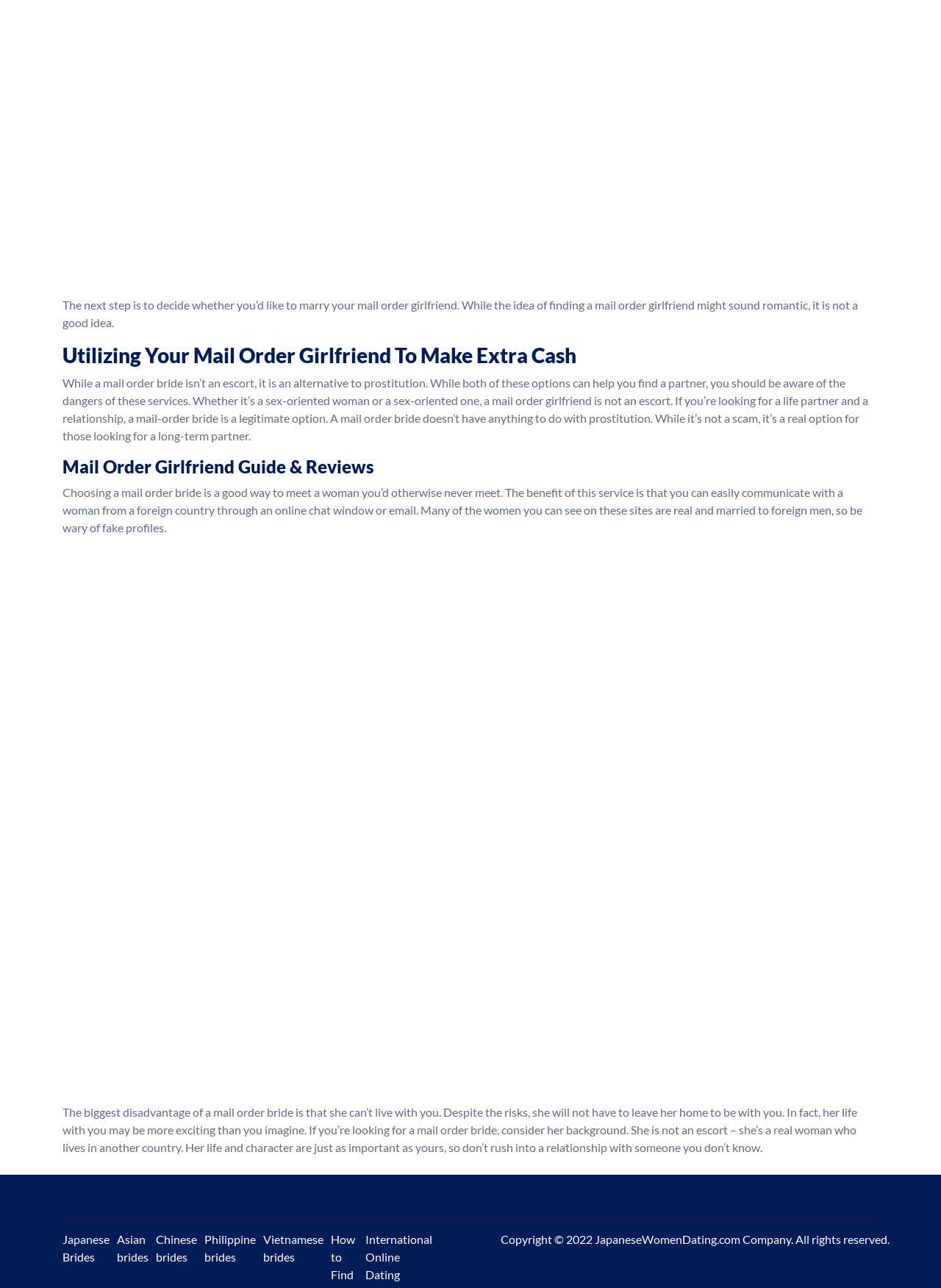What type of women can be found on mail order bride sites?
Look at the image and respond with a one-word or short-phrase answer.

Women from foreign countries